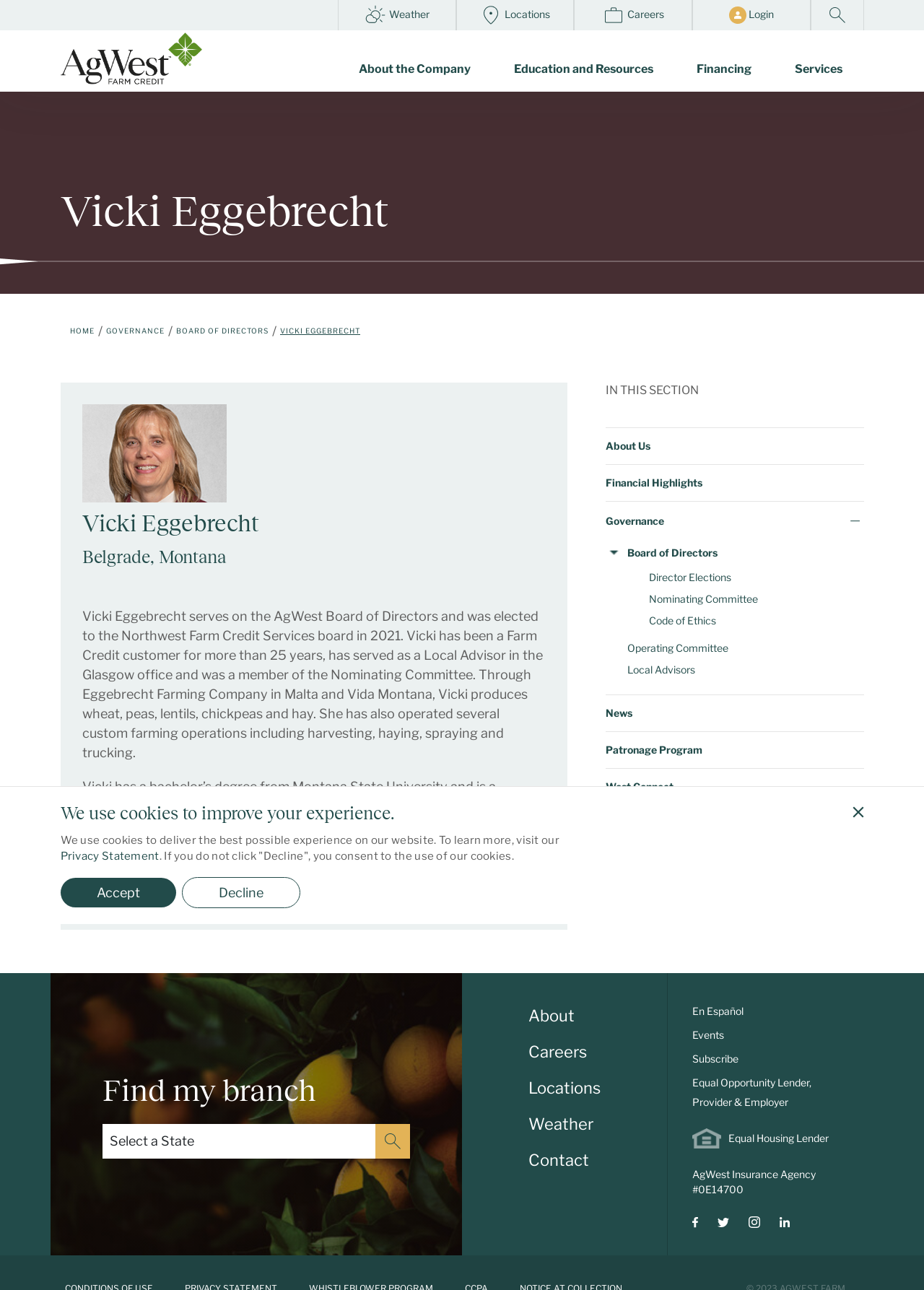Extract the bounding box coordinates of the UI element described by: "Board of Directors". The coordinates should include four float numbers ranging from 0 to 1, e.g., [left, top, right, bottom].

[0.679, 0.421, 0.935, 0.436]